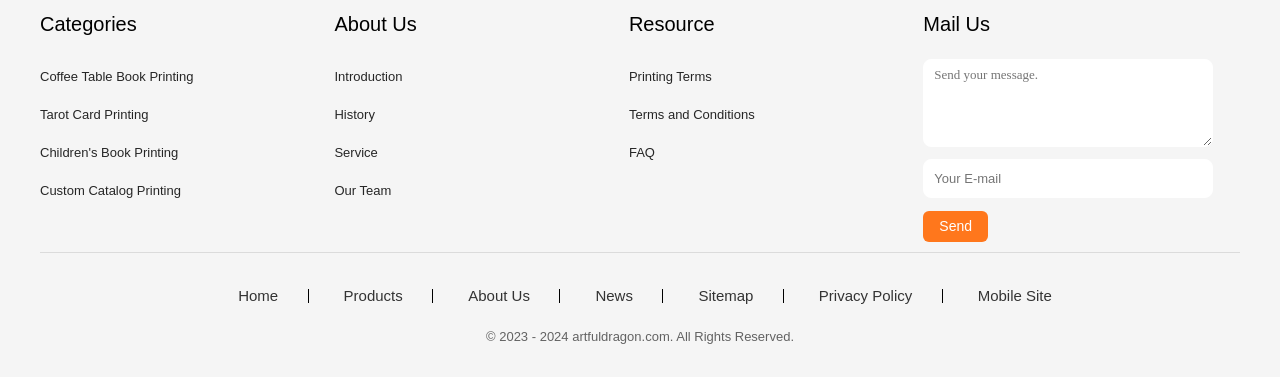How many links are there in the 'About Us' section?
Kindly offer a comprehensive and detailed response to the question.

The 'About Us' section is located at the top middle of the webpage and contains four link elements: 'Introduction', 'History', 'Service', and 'Our Team'. These links have bounding boxes of [0.261, 0.182, 0.314, 0.221], [0.261, 0.282, 0.293, 0.322], [0.261, 0.383, 0.295, 0.423], and [0.261, 0.484, 0.306, 0.524] respectively.